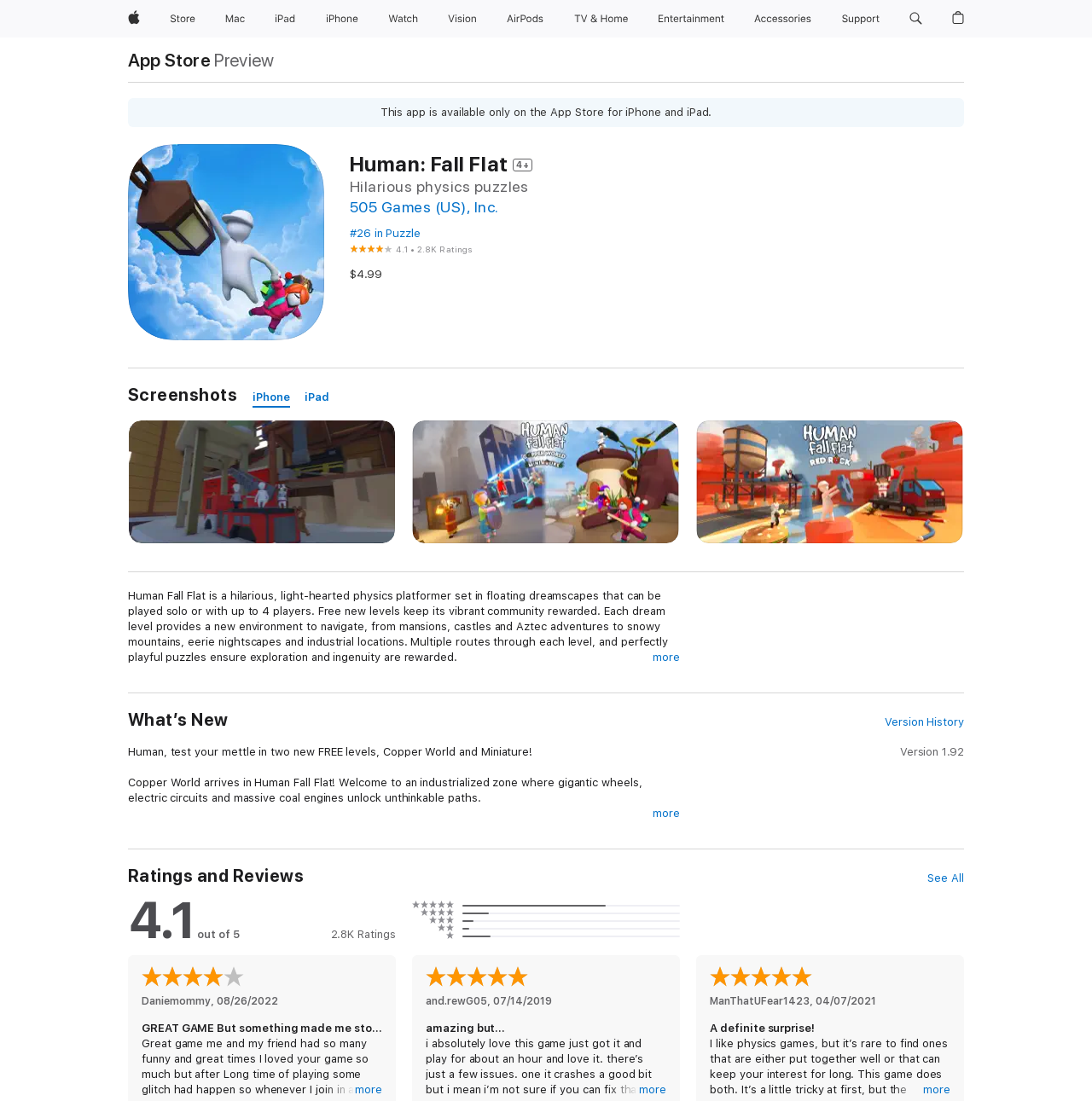Locate the UI element described by Apple and provide its bounding box coordinates. Use the format (top-left x, top-left y, bottom-right x, bottom-right y) with all values as floating point numbers between 0 and 1.

[0.111, 0.0, 0.134, 0.034]